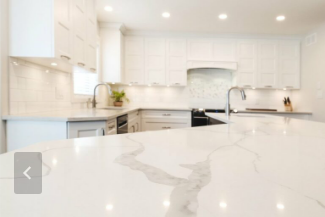What type of lighting enhances the clean lines of the cabinetry?
Please provide a single word or phrase based on the screenshot.

Bright, ambient lighting